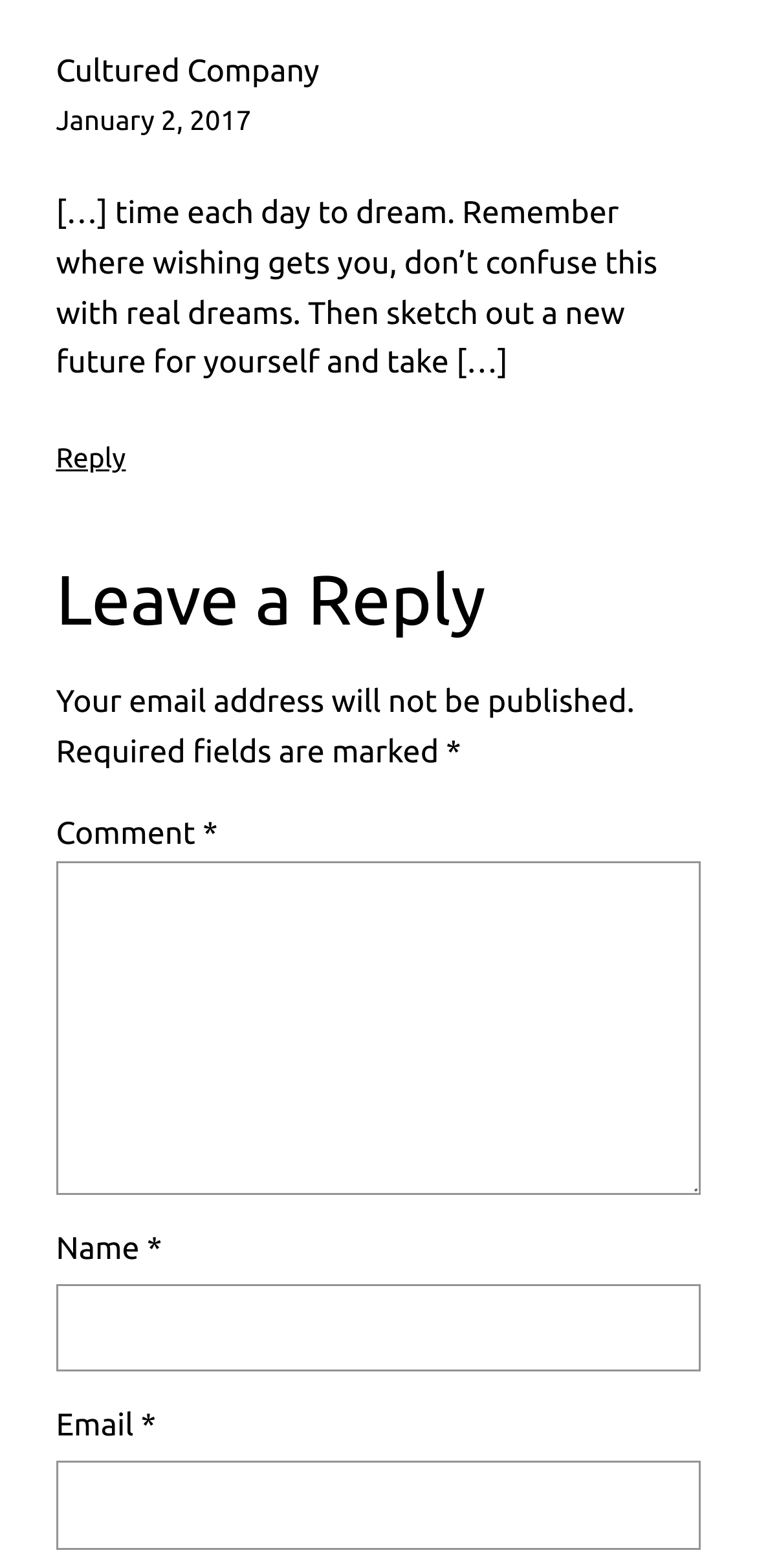Please look at the image and answer the question with a detailed explanation: What is required to leave a reply?

I found the required fields by looking at the static text elements with asterisks (*) which indicate required fields. The fields are Name, Email, and Comment.